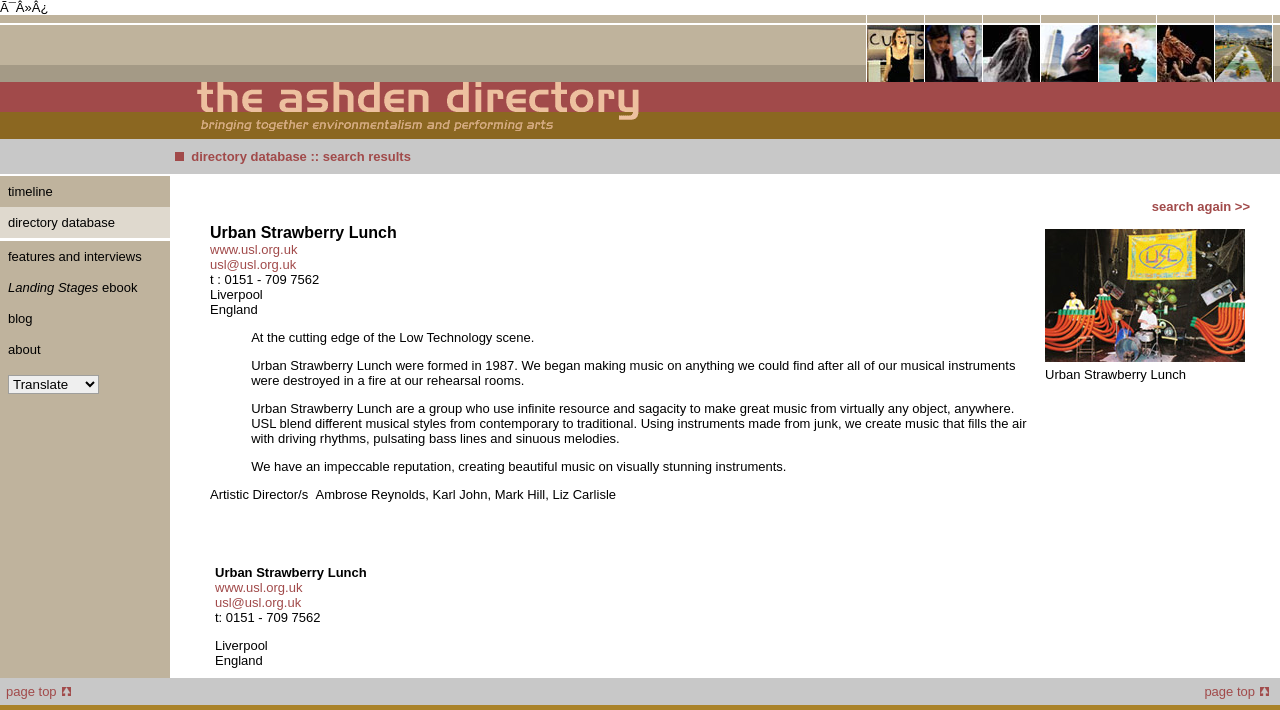What is the main theme of this directory?
Look at the image and answer with only one word or phrase.

Environmentalism and performance